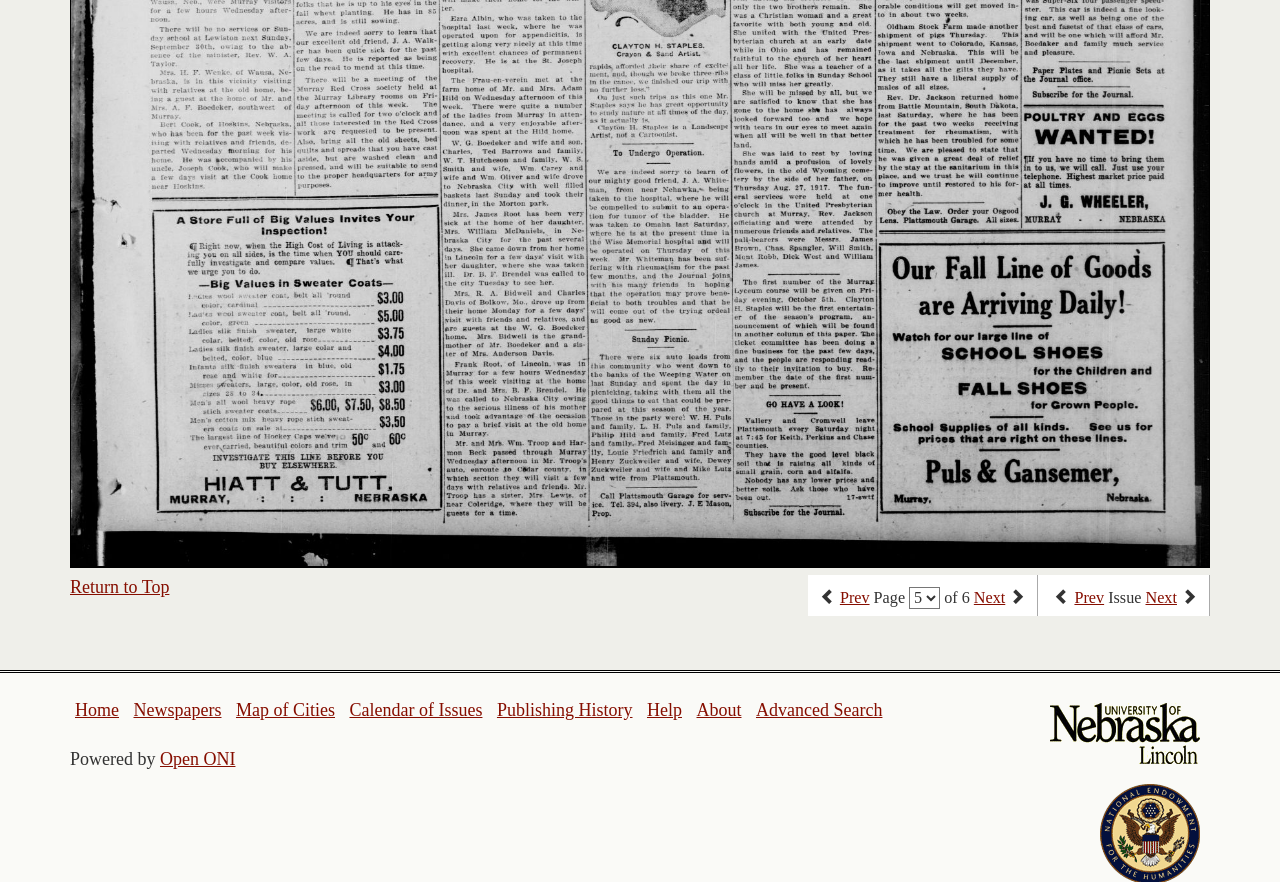How many links are there in the bottom navigation bar?
Using the visual information, reply with a single word or short phrase.

7